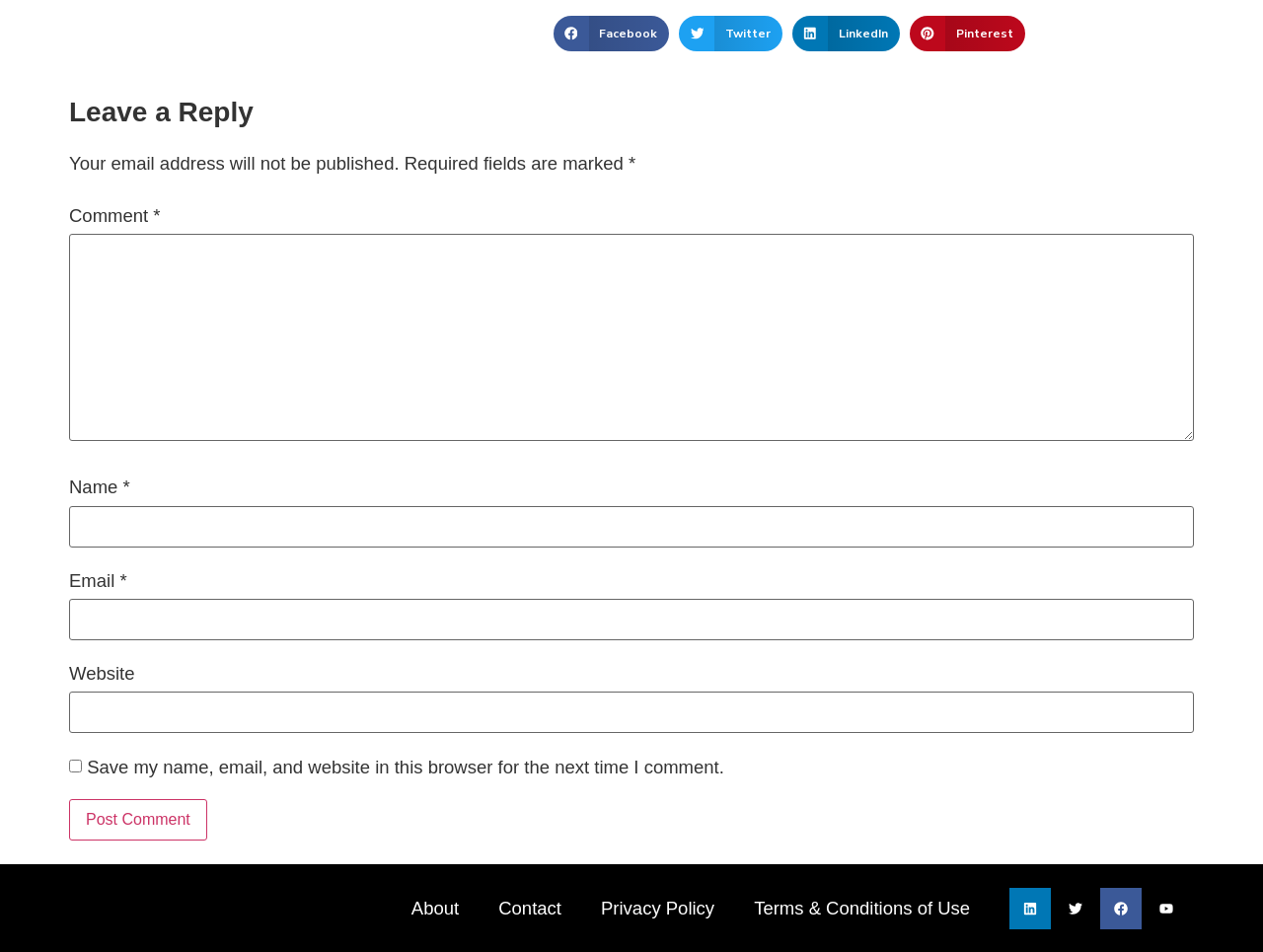Please give a short response to the question using one word or a phrase:
How many links are present in the footer?

5